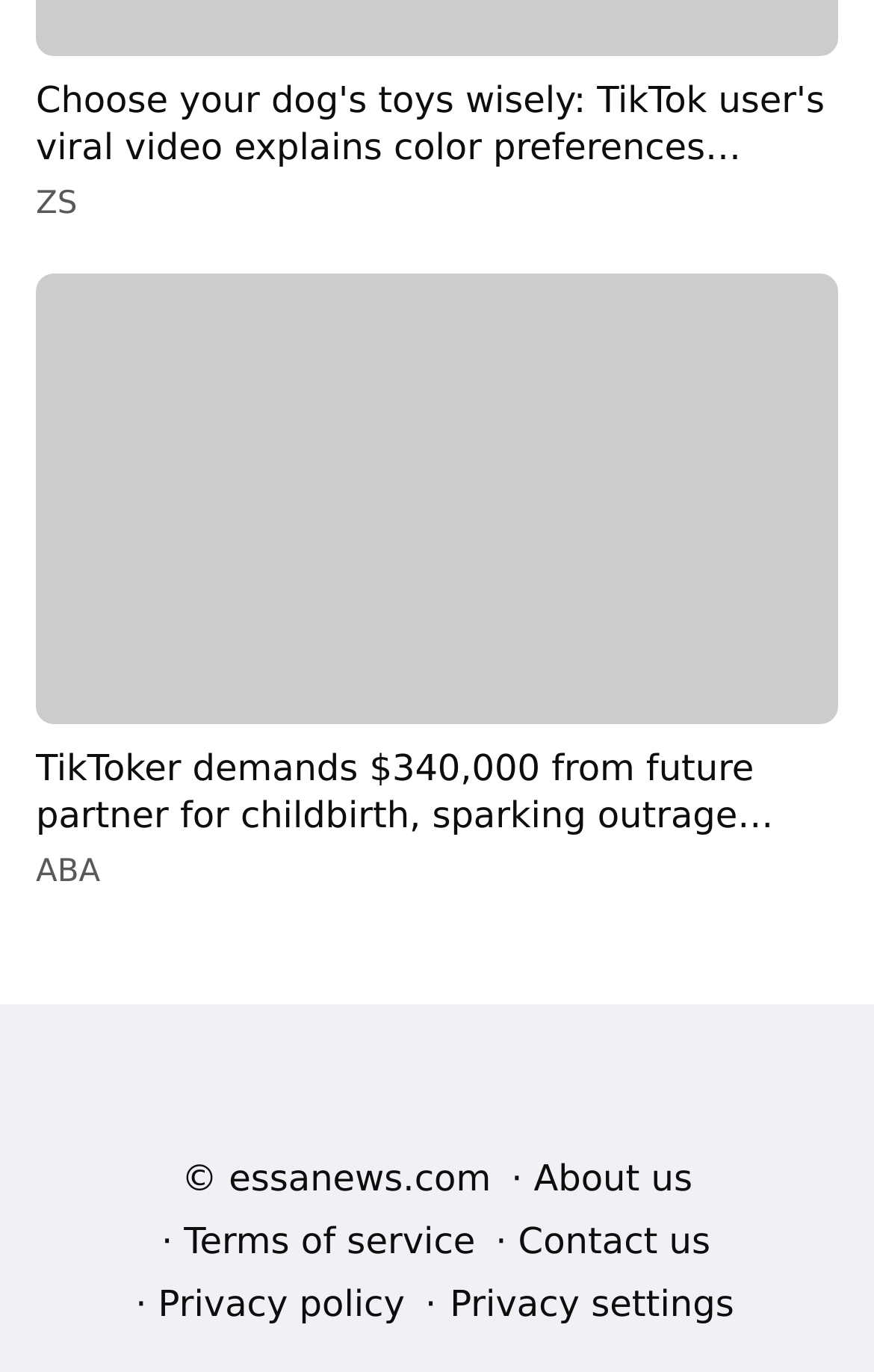Specify the bounding box coordinates of the area to click in order to follow the given instruction: "Adjust the Privacy settings."

[0.499, 0.928, 0.855, 0.974]